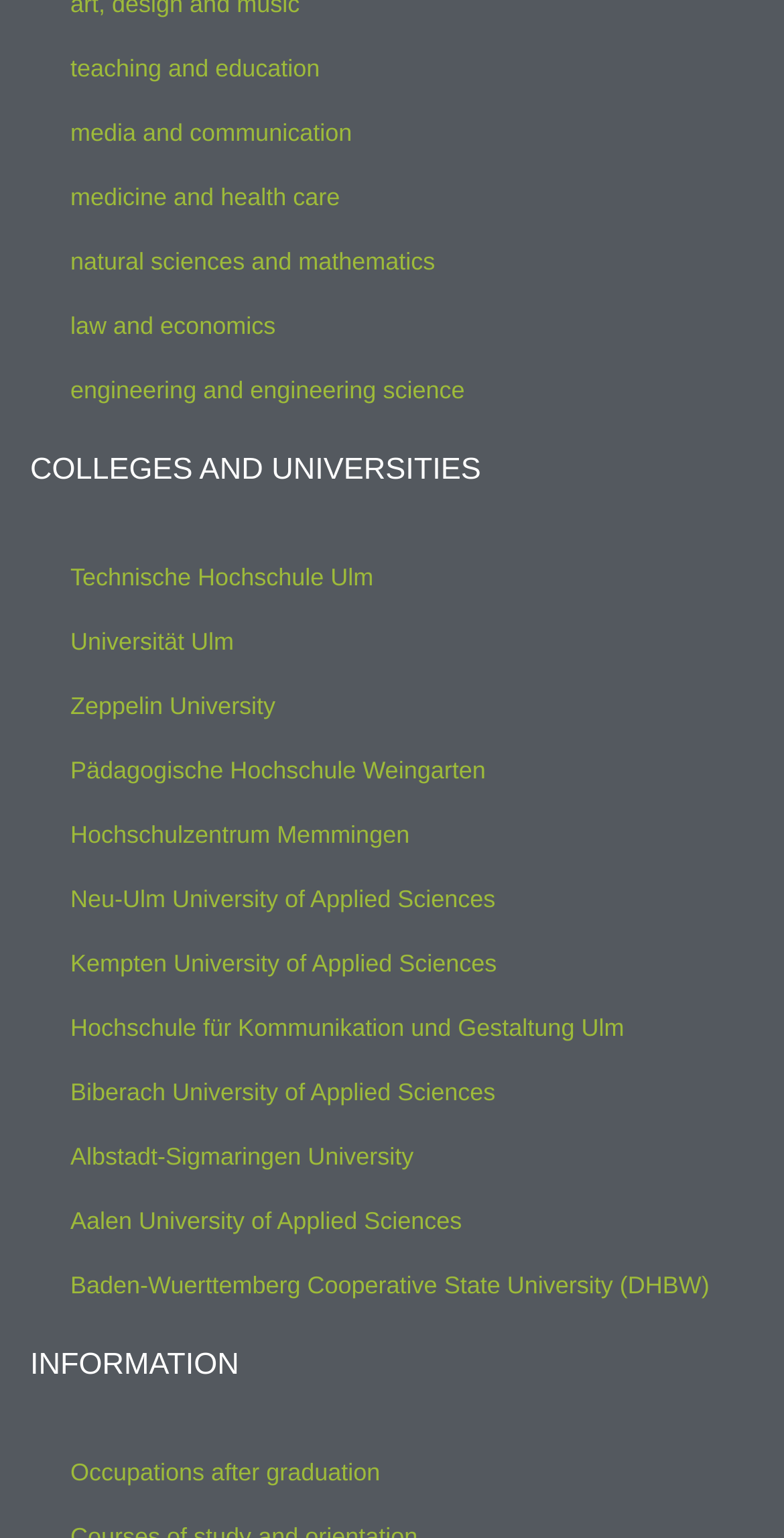Identify the bounding box coordinates for the UI element described as: "Hochschulzentrum Memmingen". The coordinates should be provided as four floats between 0 and 1: [left, top, right, bottom].

[0.038, 0.568, 0.962, 0.609]